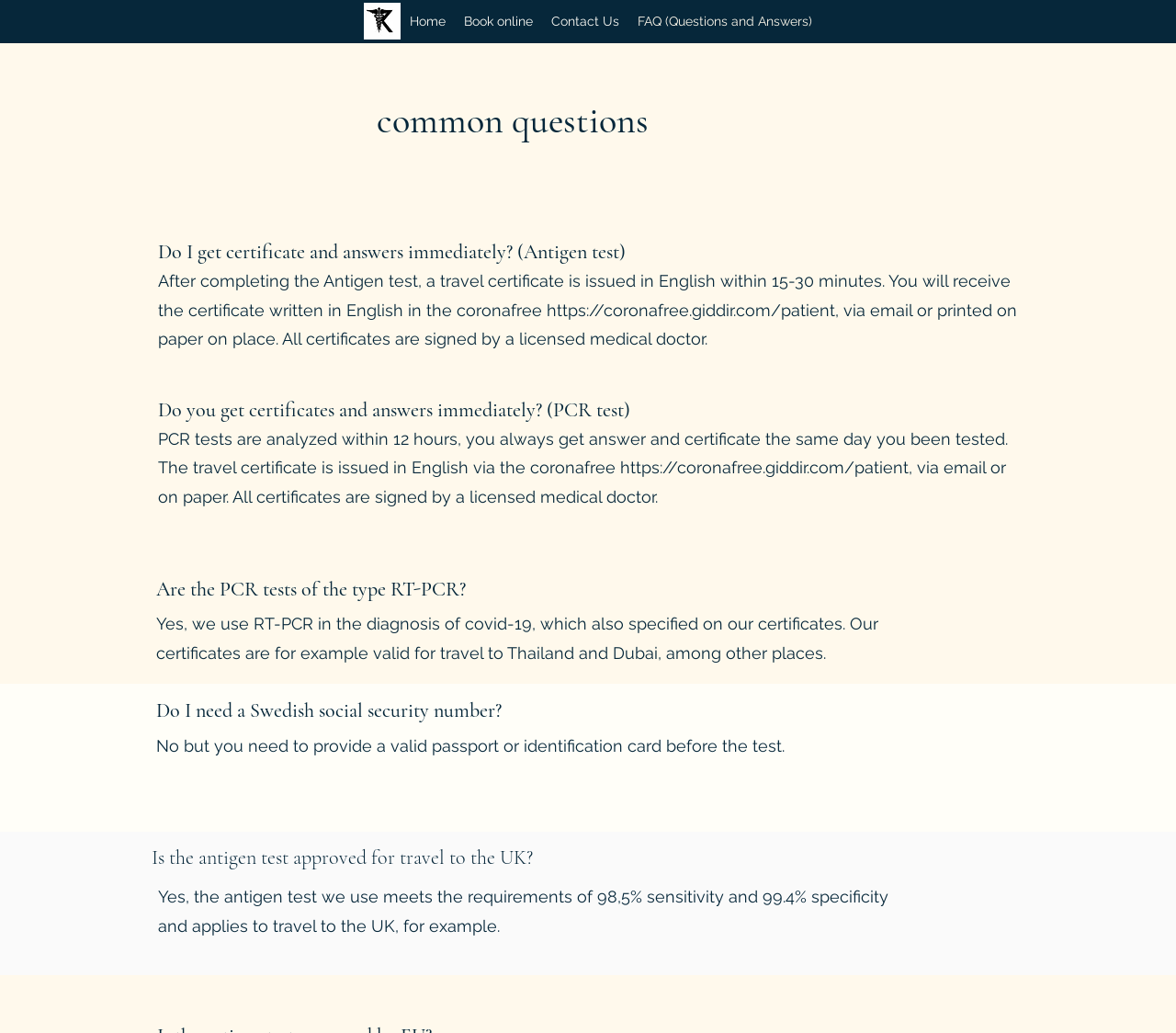What is the sensitivity of the antigen test?
Look at the webpage screenshot and answer the question with a detailed explanation.

I found this answer by looking at the section 'Is the antigen test approved for travel to the UK?' which states that 'the antigen test we use meets the requirements of 98,5% sensitivity and 99.4% specificity and applies to travel to the UK, for example.'